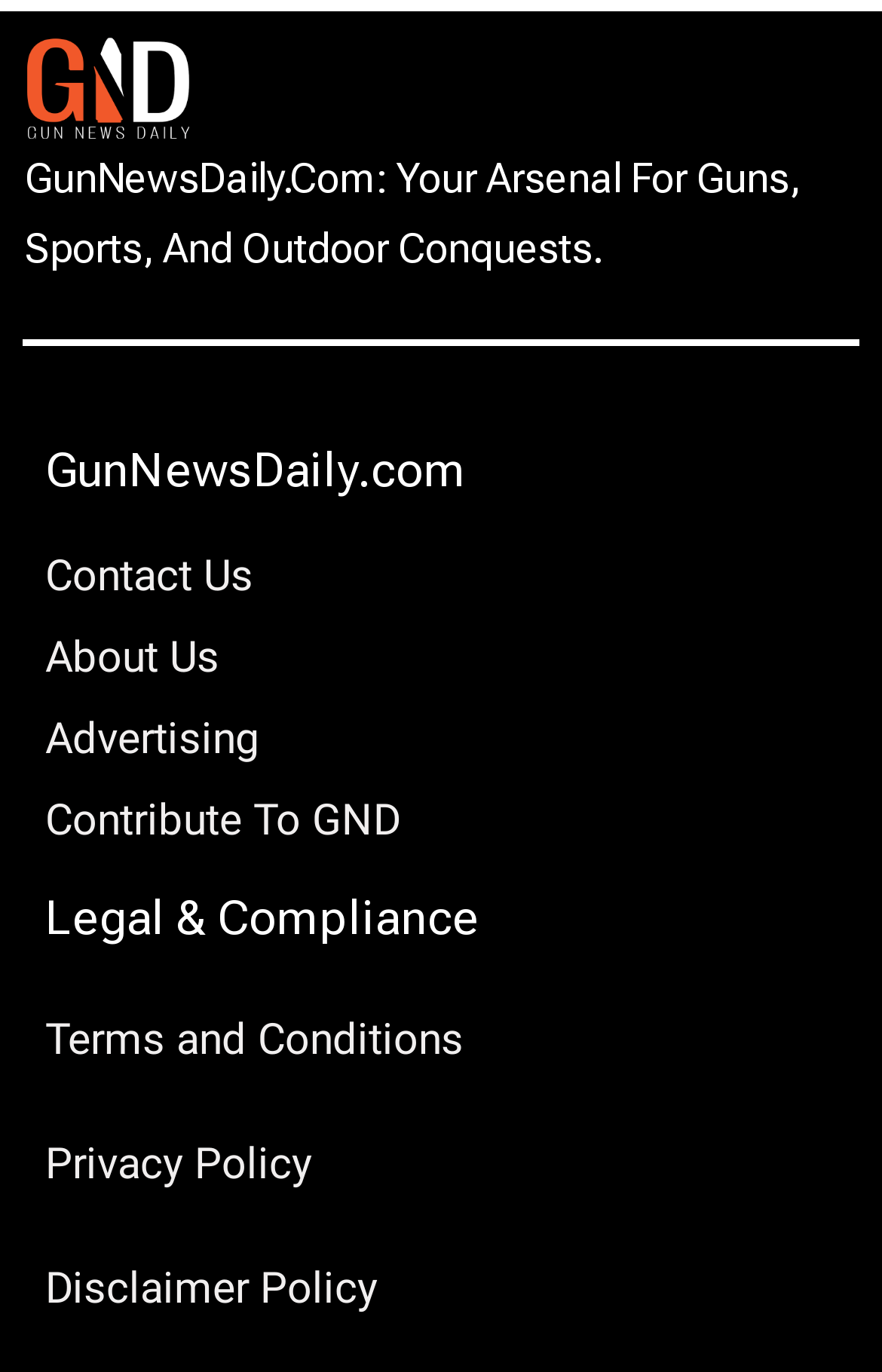Please specify the bounding box coordinates of the region to click in order to perform the following instruction: "Contact Us".

[0.051, 0.399, 0.949, 0.442]